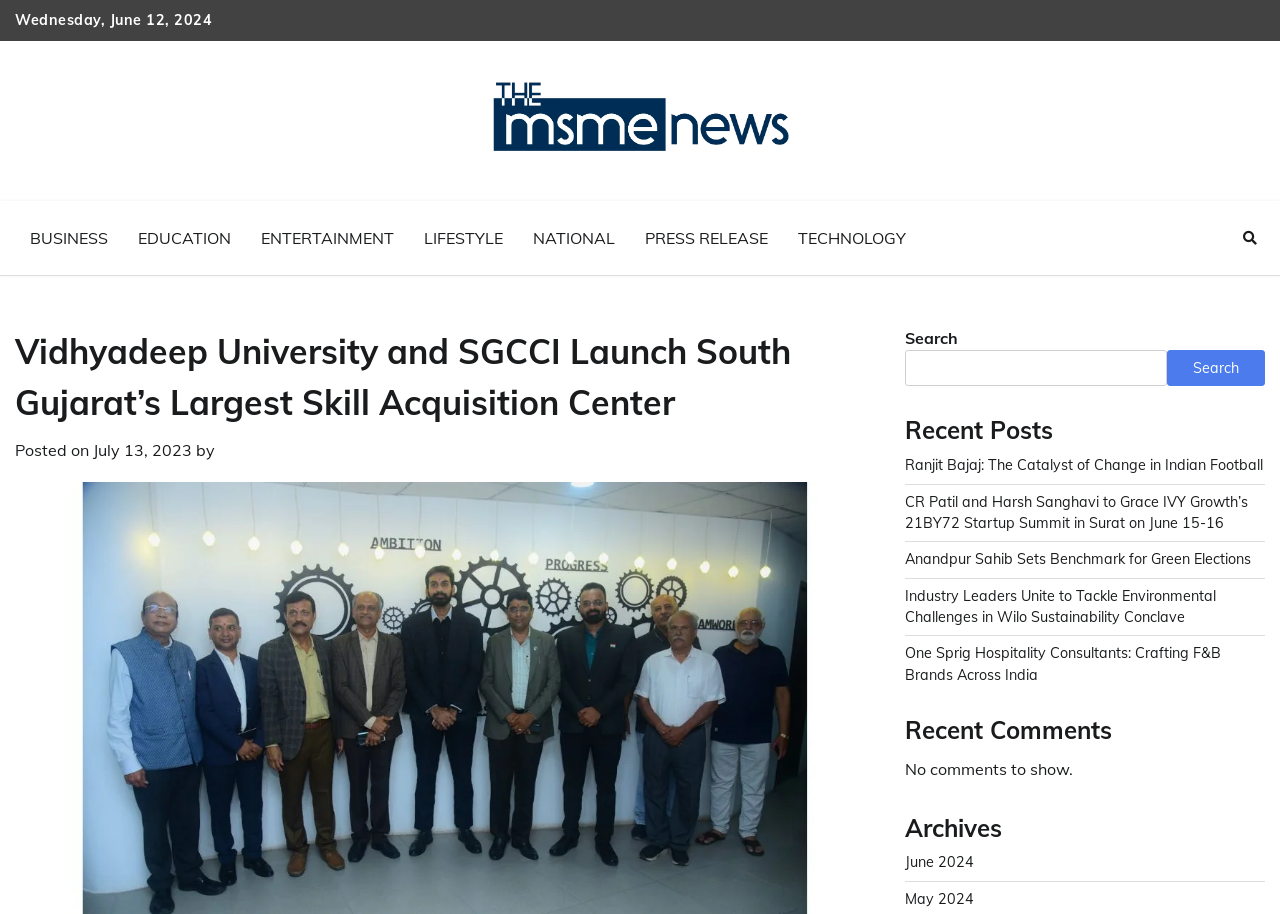Please respond to the question using a single word or phrase:
What is the date of the current news article?

July 13, 2023